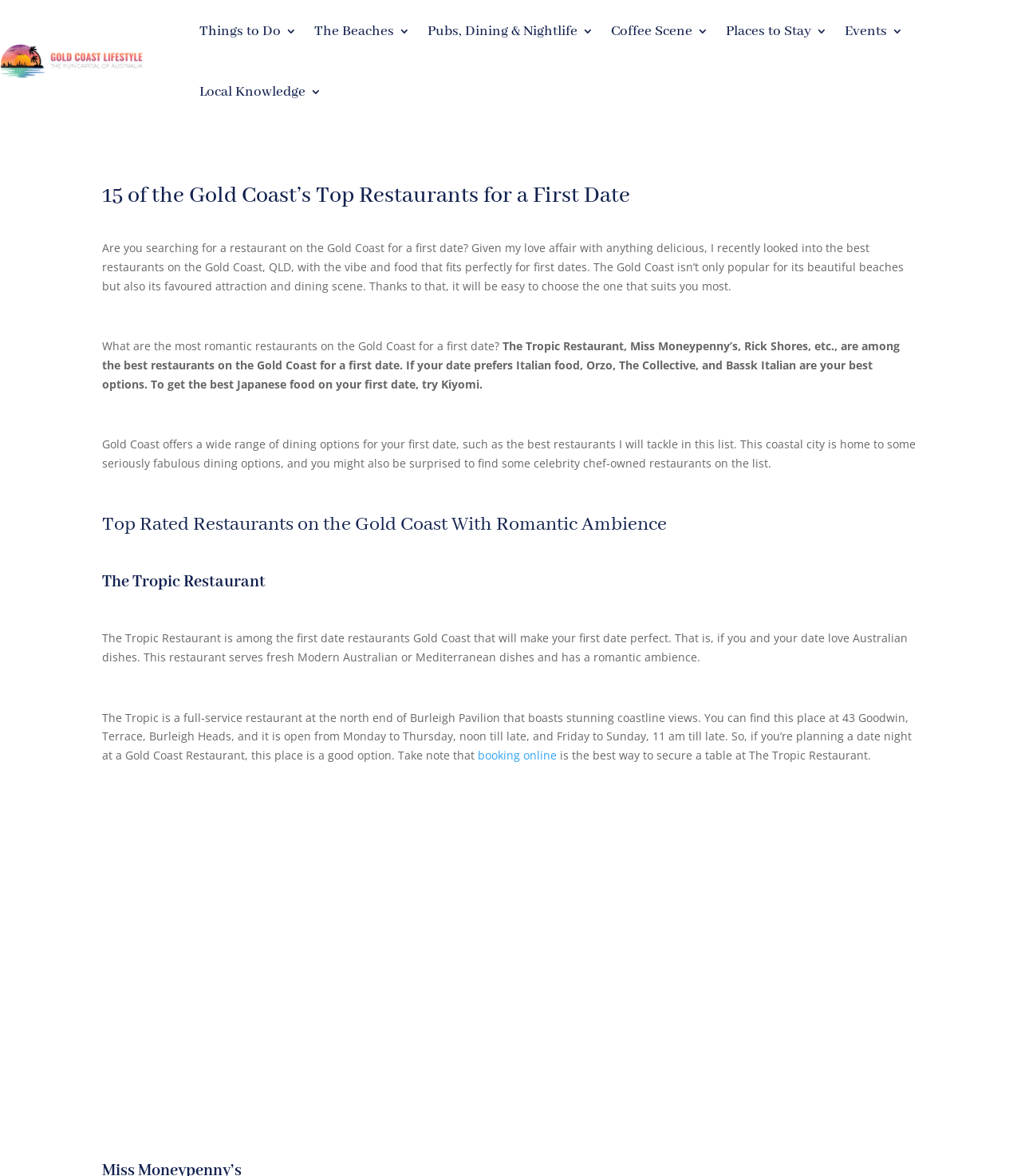Find the bounding box coordinates of the UI element according to this description: "Pubs, Dining & Nightlife".

[0.418, 0.001, 0.581, 0.052]